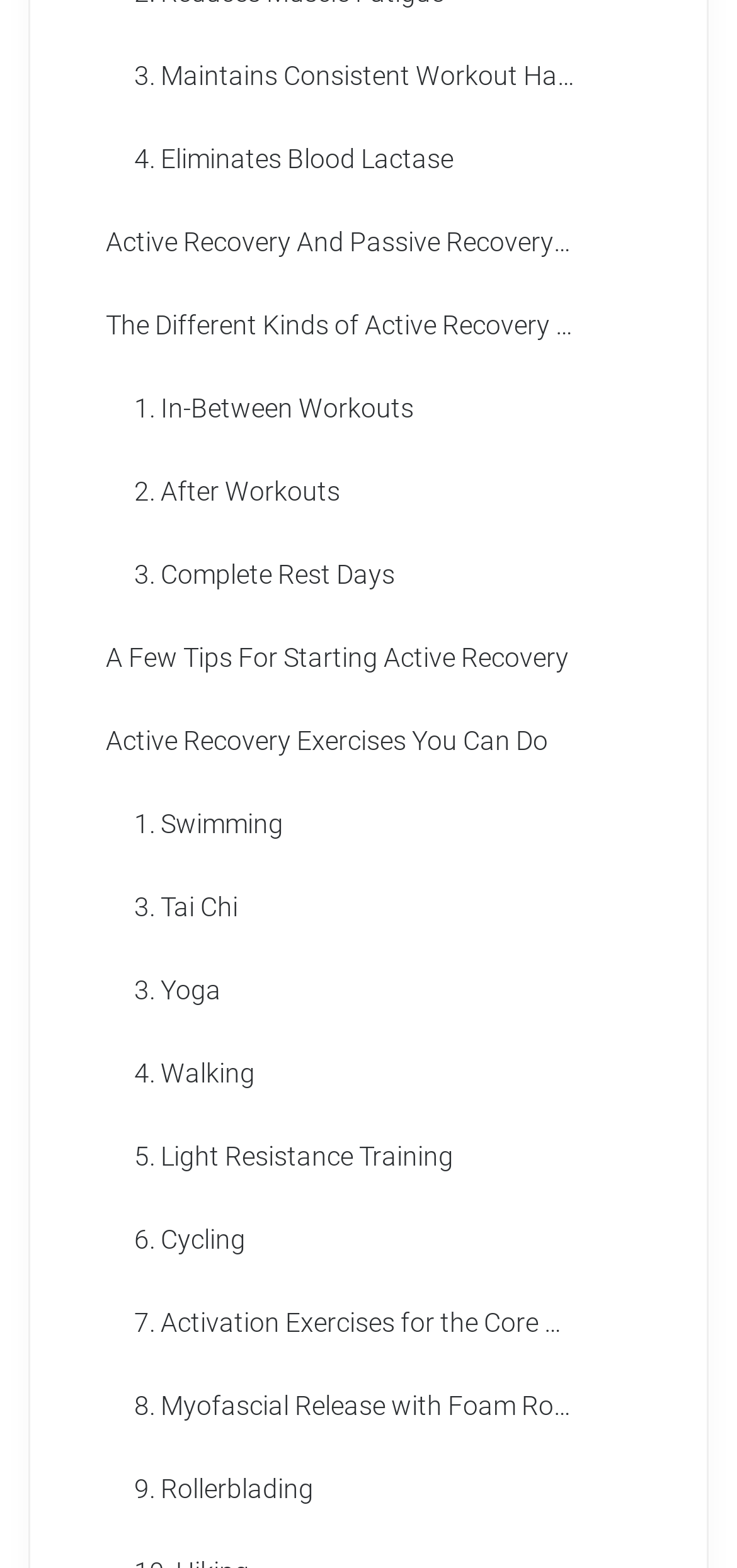How many types of active recovery exercises are mentioned on the webpage? Look at the image and give a one-word or short phrase answer.

9